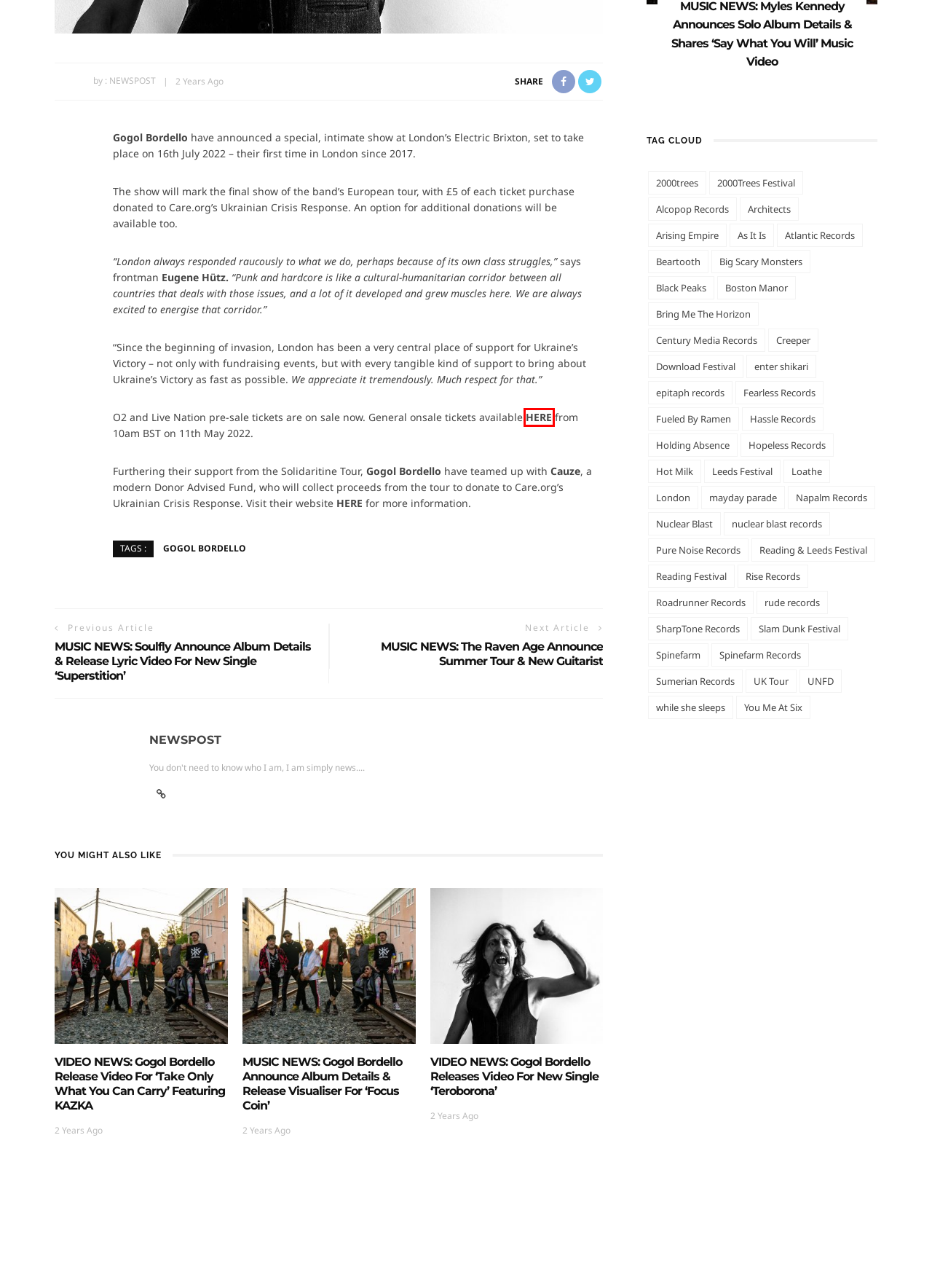You are provided with a screenshot of a webpage where a red rectangle bounding box surrounds an element. Choose the description that best matches the new webpage after clicking the element in the red bounding box. Here are the choices:
A. Creeper – Bring the Noise UK
B. MUSIC NEWS: The Raven Age Announce Summer Tour & New Guitarist – Bring the Noise UK
C. 2000trees – Bring the Noise UK
D. Gogol Bordello Tickets | Gogol Bordello Tour Dates & Concerts
E. Reading Festival – Bring the Noise UK
F. rude records – Bring the Noise UK
G. Spinefarm Records – Bring the Noise UK
H. enter shikari – Bring the Noise UK

D